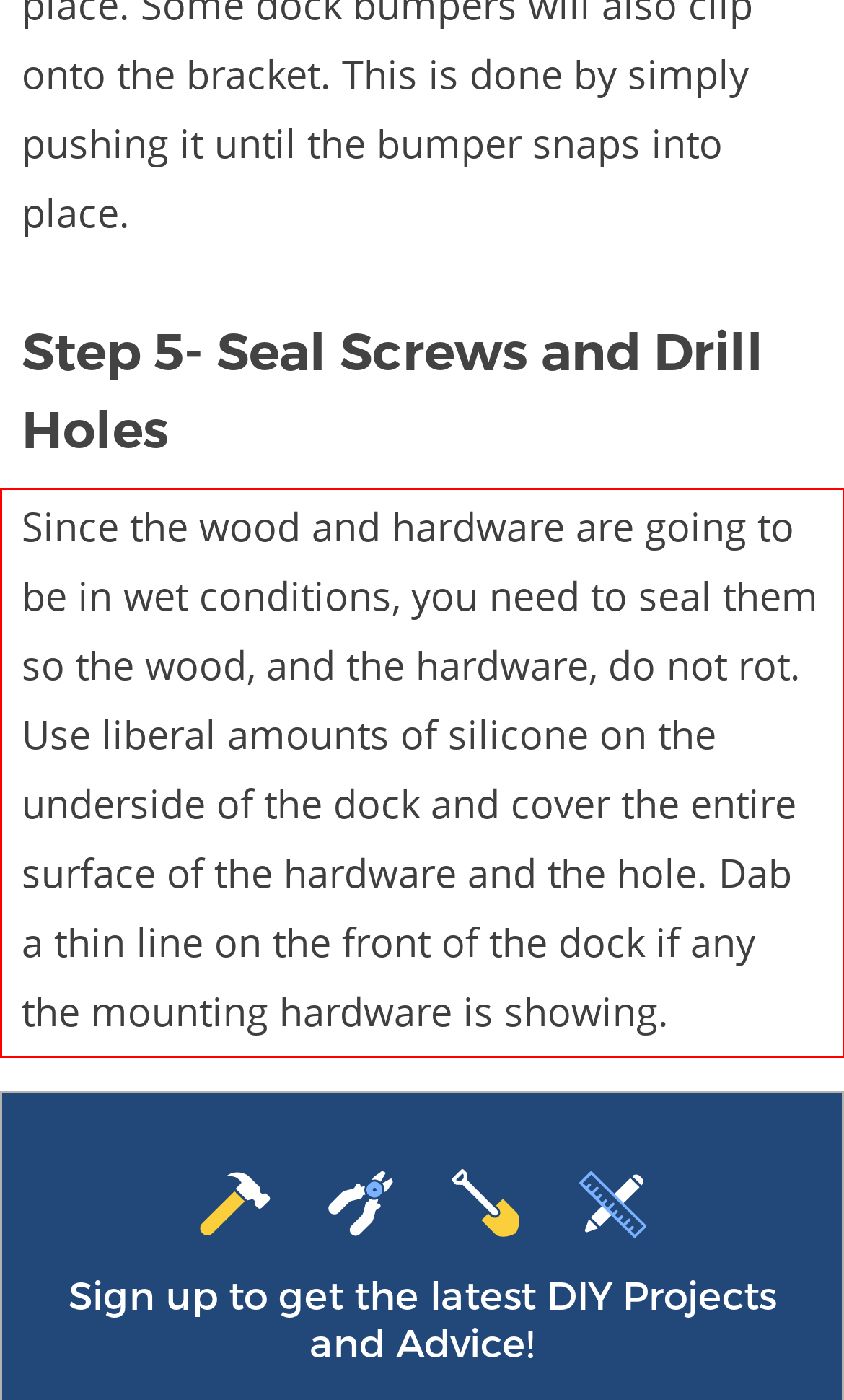You have a screenshot of a webpage with a red bounding box. Identify and extract the text content located inside the red bounding box.

Since the wood and hardware are going to be in wet conditions, you need to seal them so the wood, and the hardware, do not rot. Use liberal amounts of silicone on the underside of the dock and cover the entire surface of the hardware and the hole. Dab a thin line on the front of the dock if any the mounting hardware is showing.